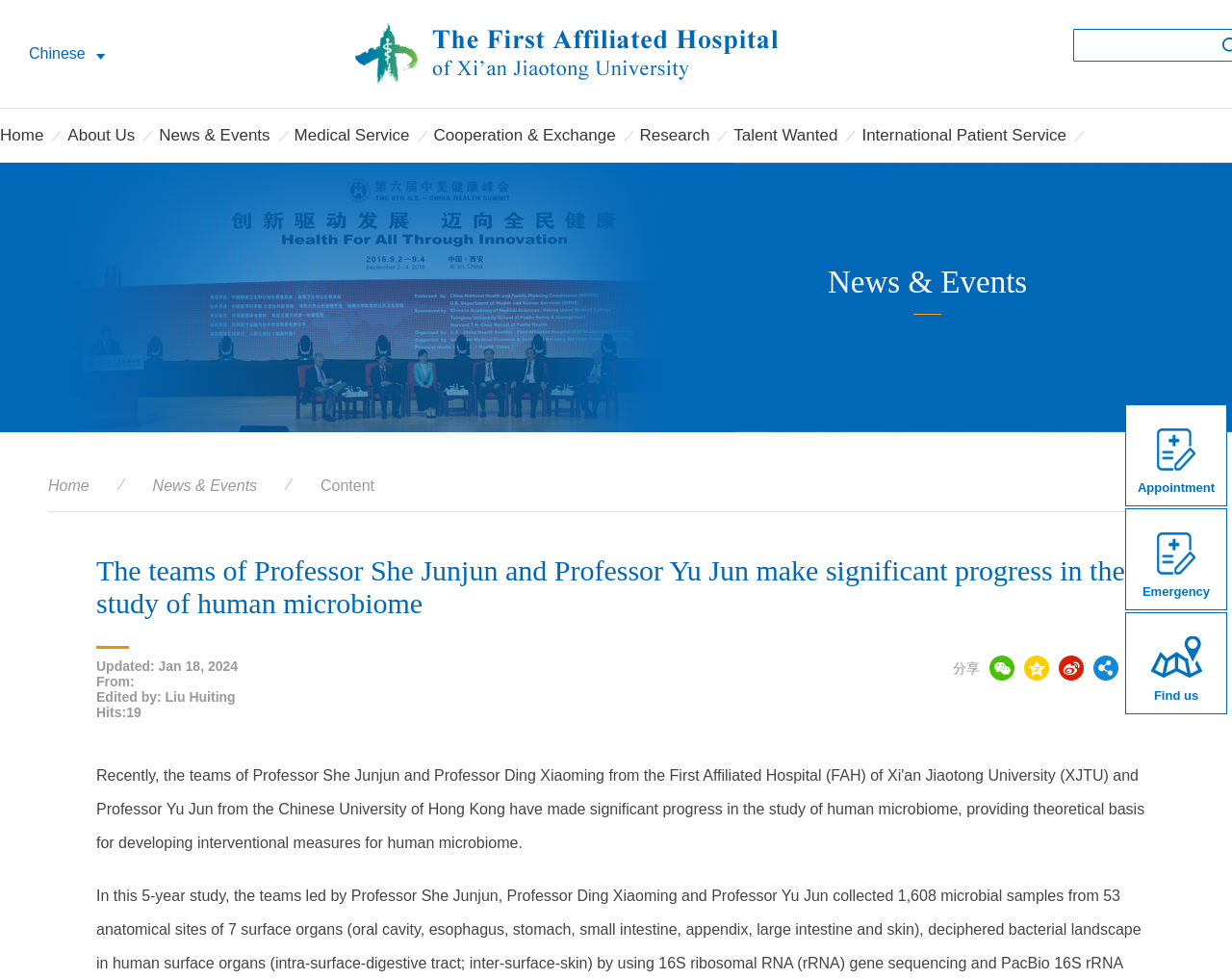Provide a short answer to the following question with just one word or phrase: What is the topic of the news article?

Human microbiome